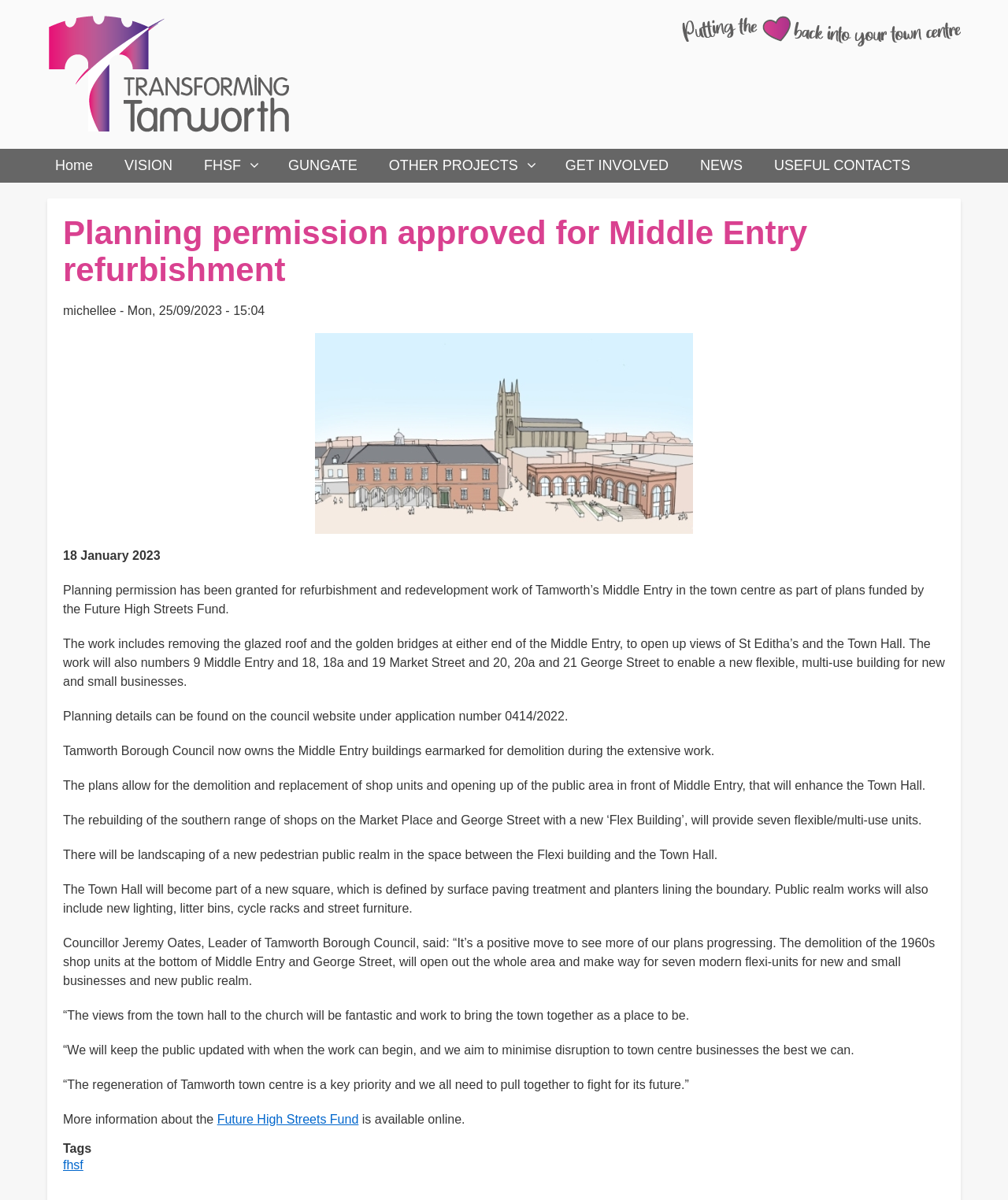Please provide a one-word or phrase answer to the question: 
Who is the leader of Tamworth Borough Council?

Councillor Jeremy Oates